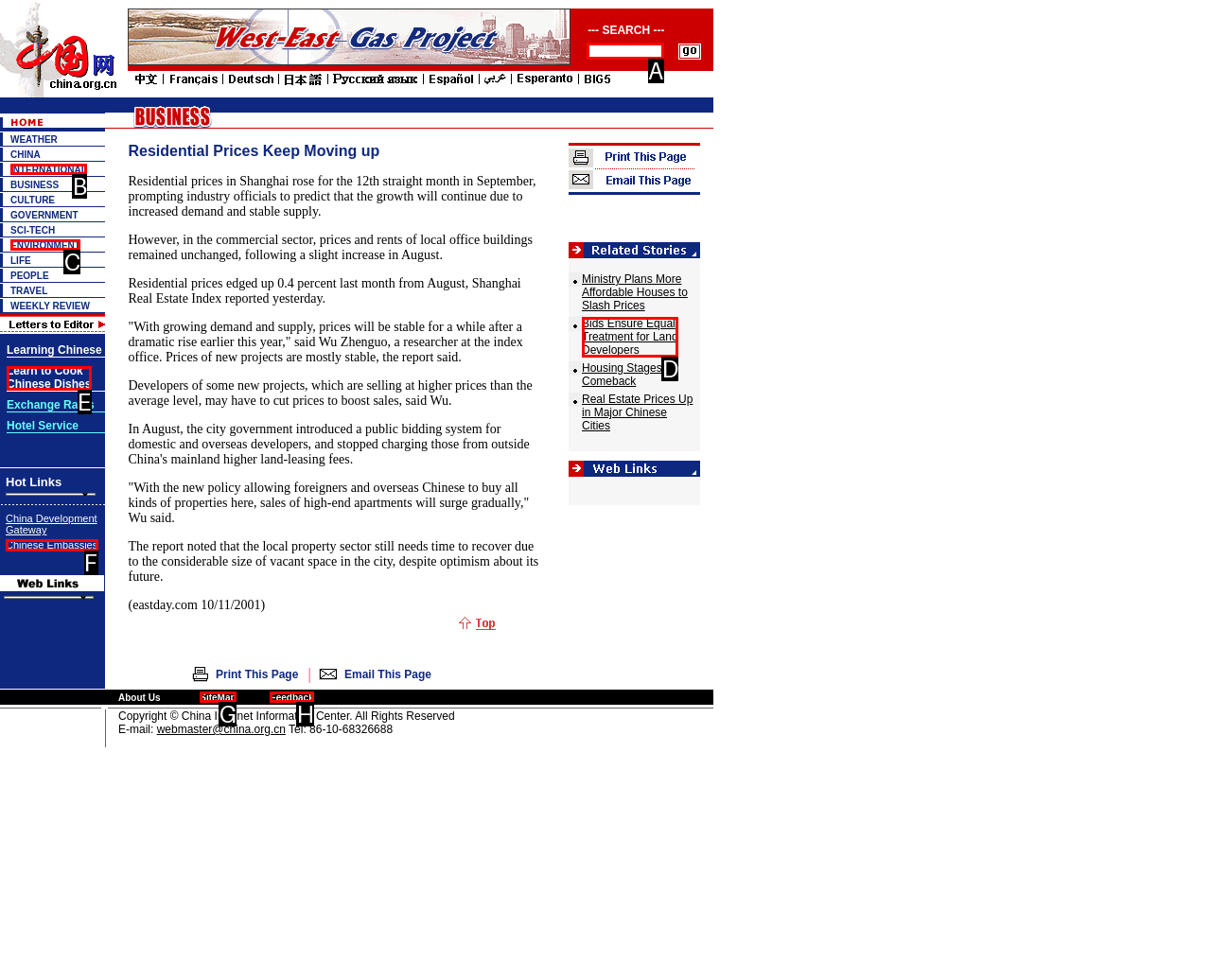Show which HTML element I need to click to perform this task: Enter text in the search box Answer with the letter of the correct choice.

A